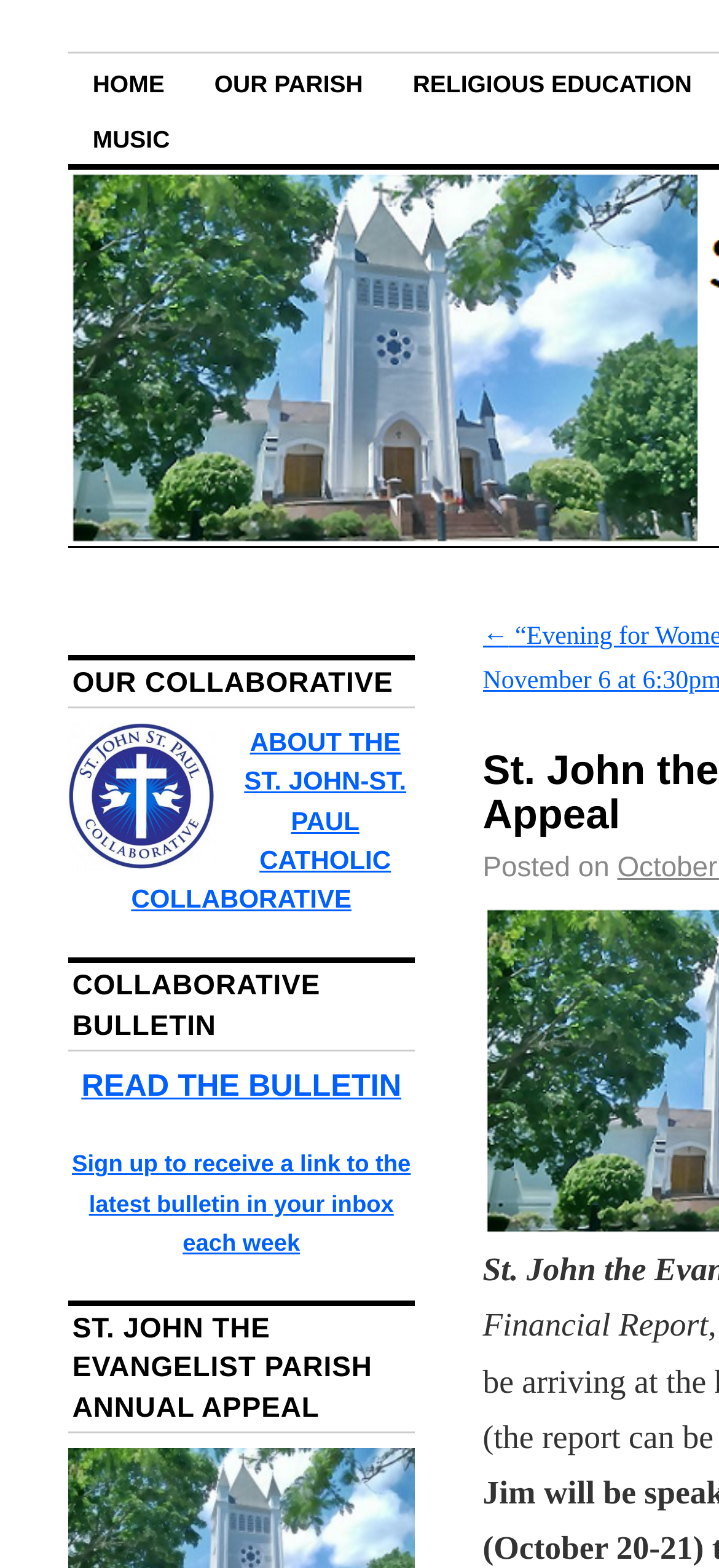Using the given element description, provide the bounding box coordinates (top-left x, top-left y, bottom-right x, bottom-right y) for the corresponding UI element in the screenshot: READ THE BULLETIN

[0.113, 0.688, 0.558, 0.702]